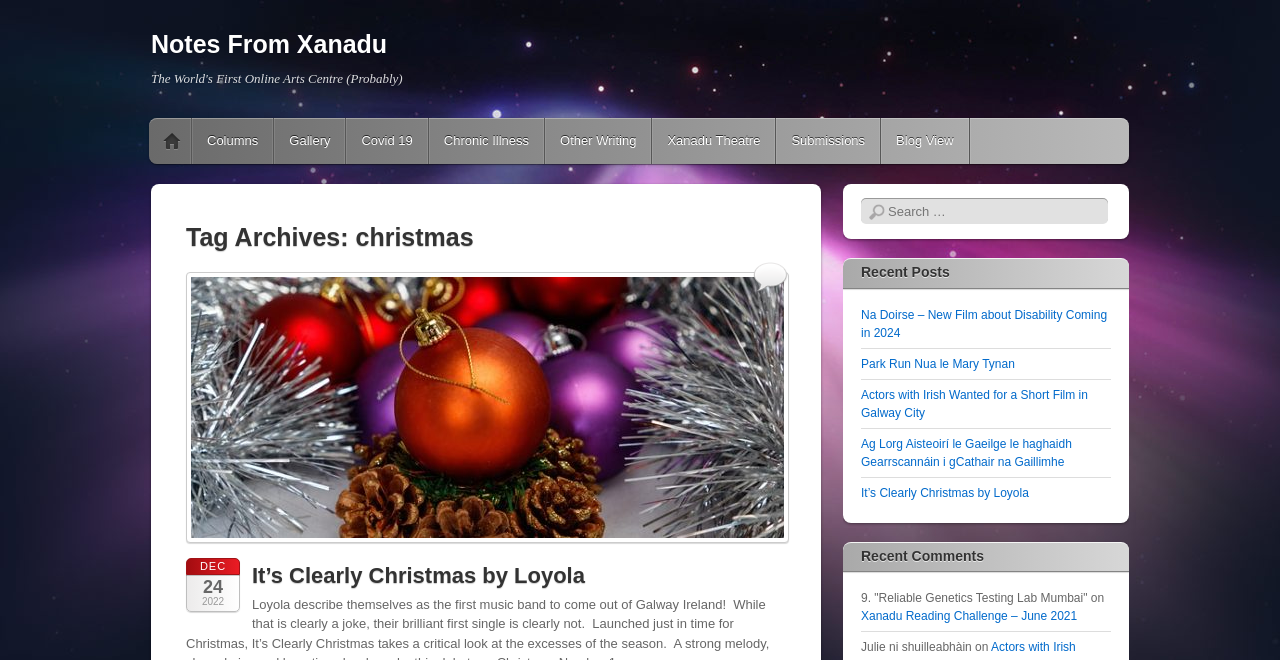Answer the question using only one word or a concise phrase: What is the title of the first post?

It’s Clearly Christmas by Loyola